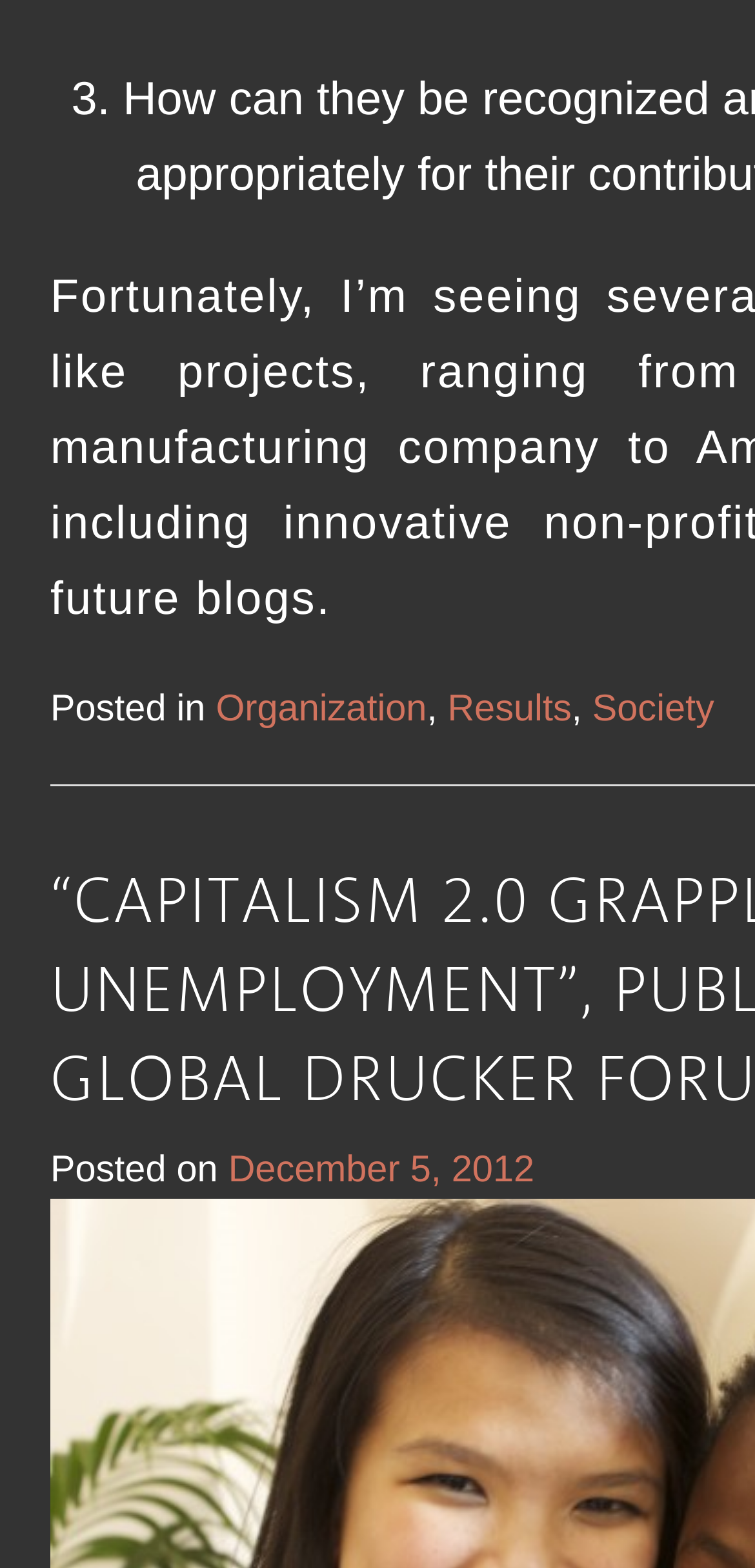What is the purpose of the 'Posted on' text?
Refer to the image and respond with a one-word or short-phrase answer.

To indicate the date